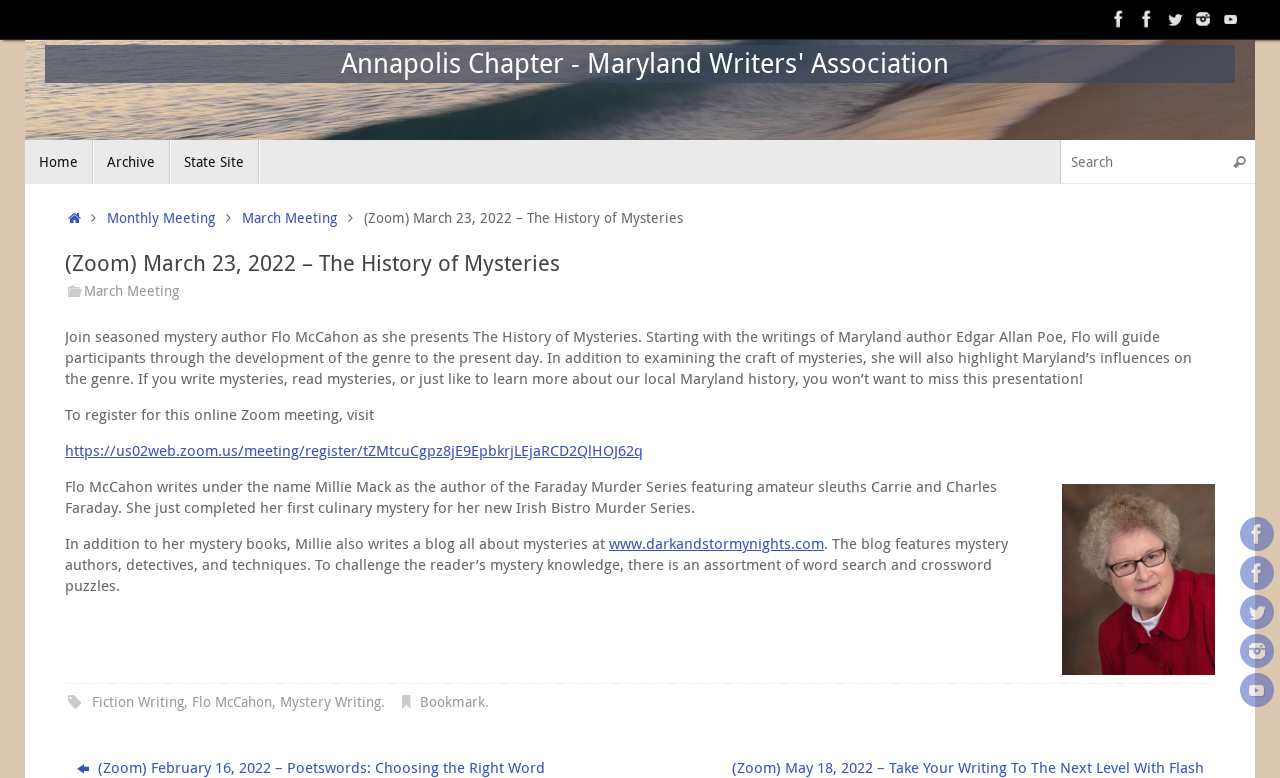Please determine the bounding box coordinates for the element with the description: "Archive".

[0.073, 0.18, 0.133, 0.236]